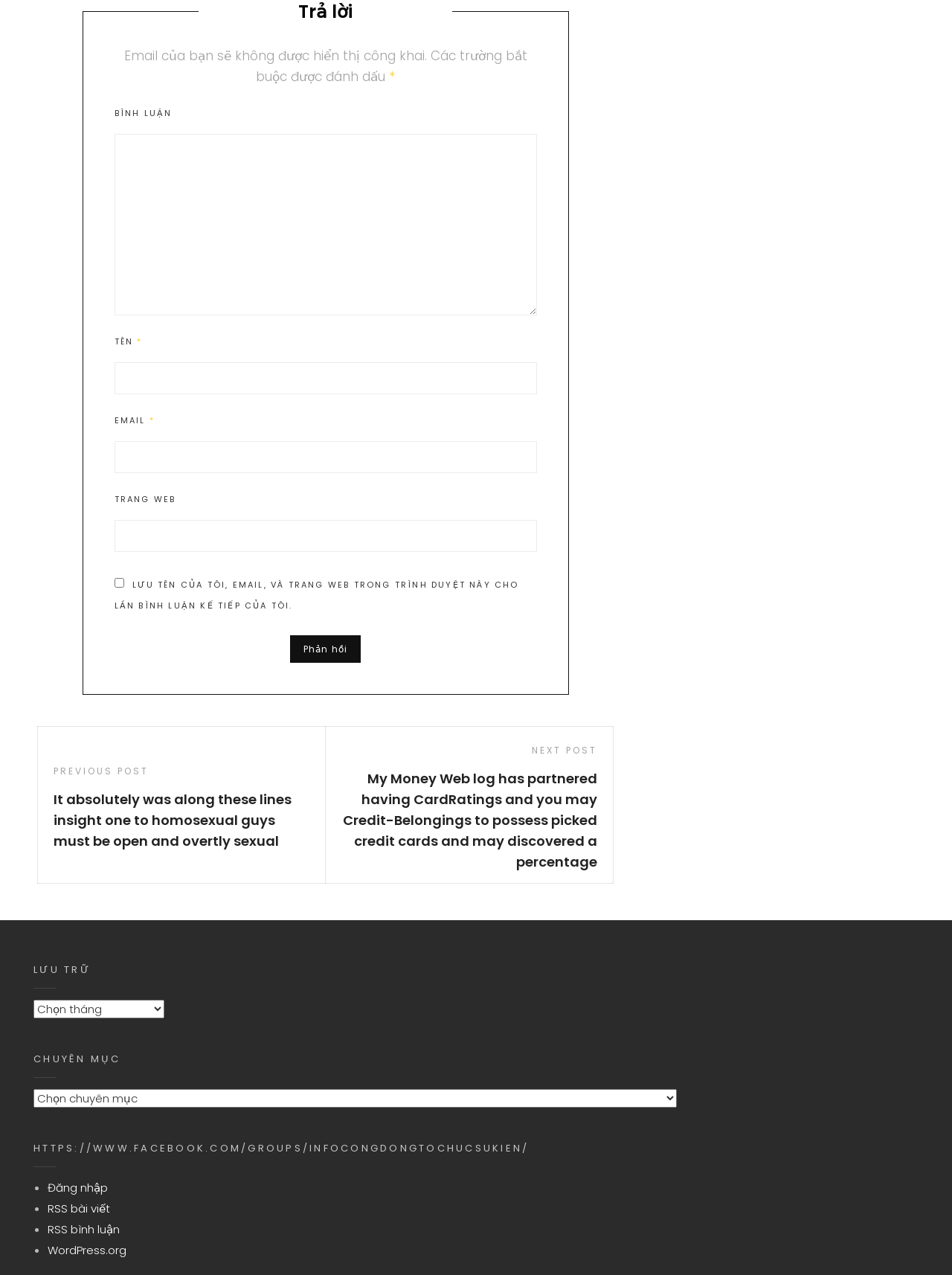How many links are there in the 'Bài viết' navigation?
Based on the visual content, answer with a single word or a brief phrase.

2